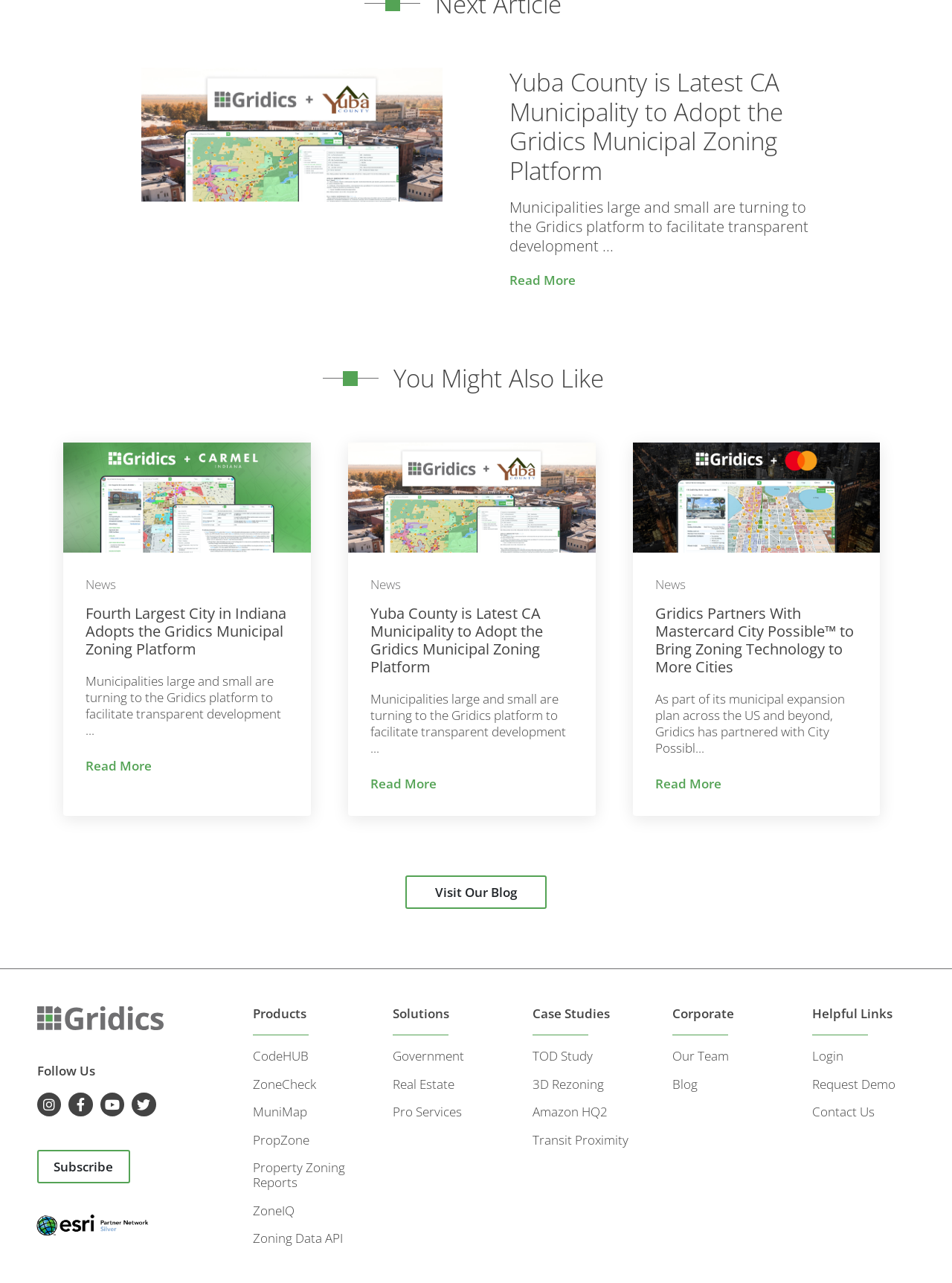Determine the bounding box coordinates for the UI element matching this description: "ZoneCheck".

[0.265, 0.838, 0.343, 0.851]